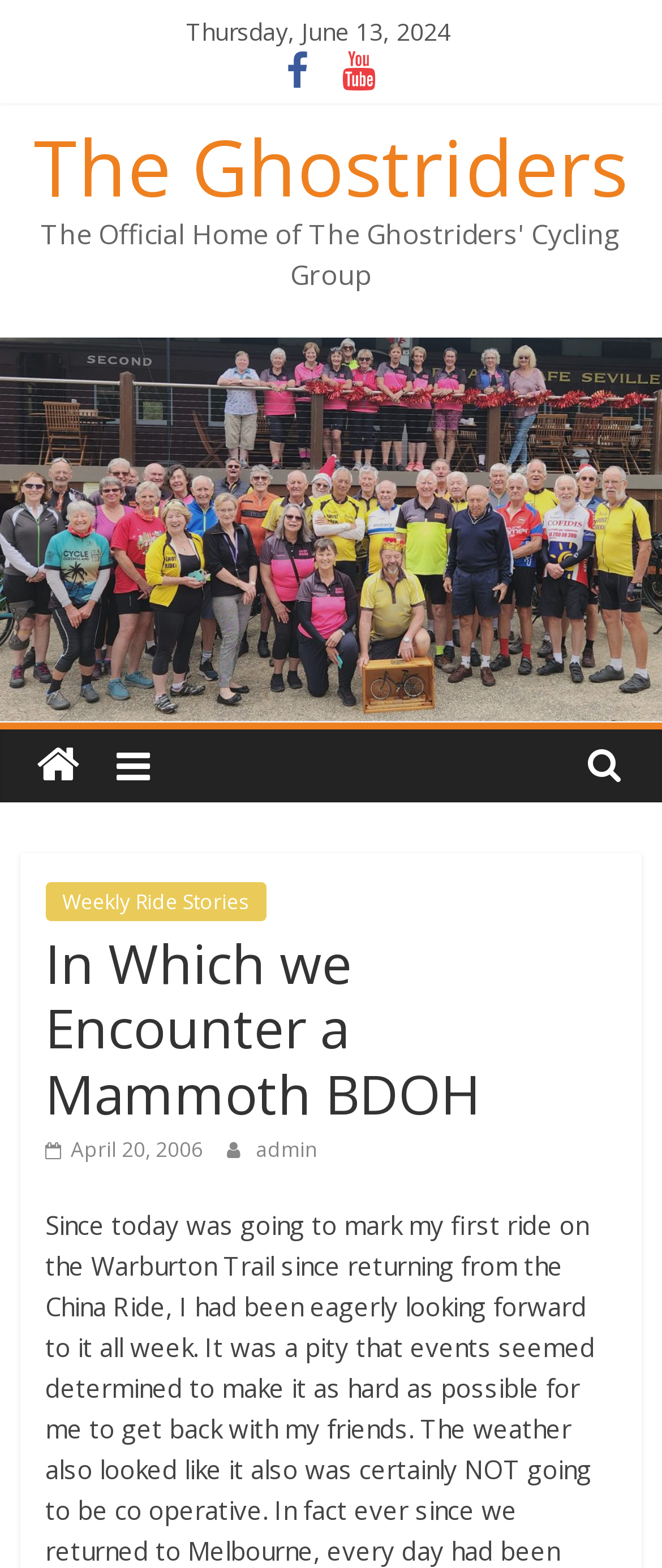Please provide a one-word or short phrase answer to the question:
What is the name of the ride?

The Ghostriders